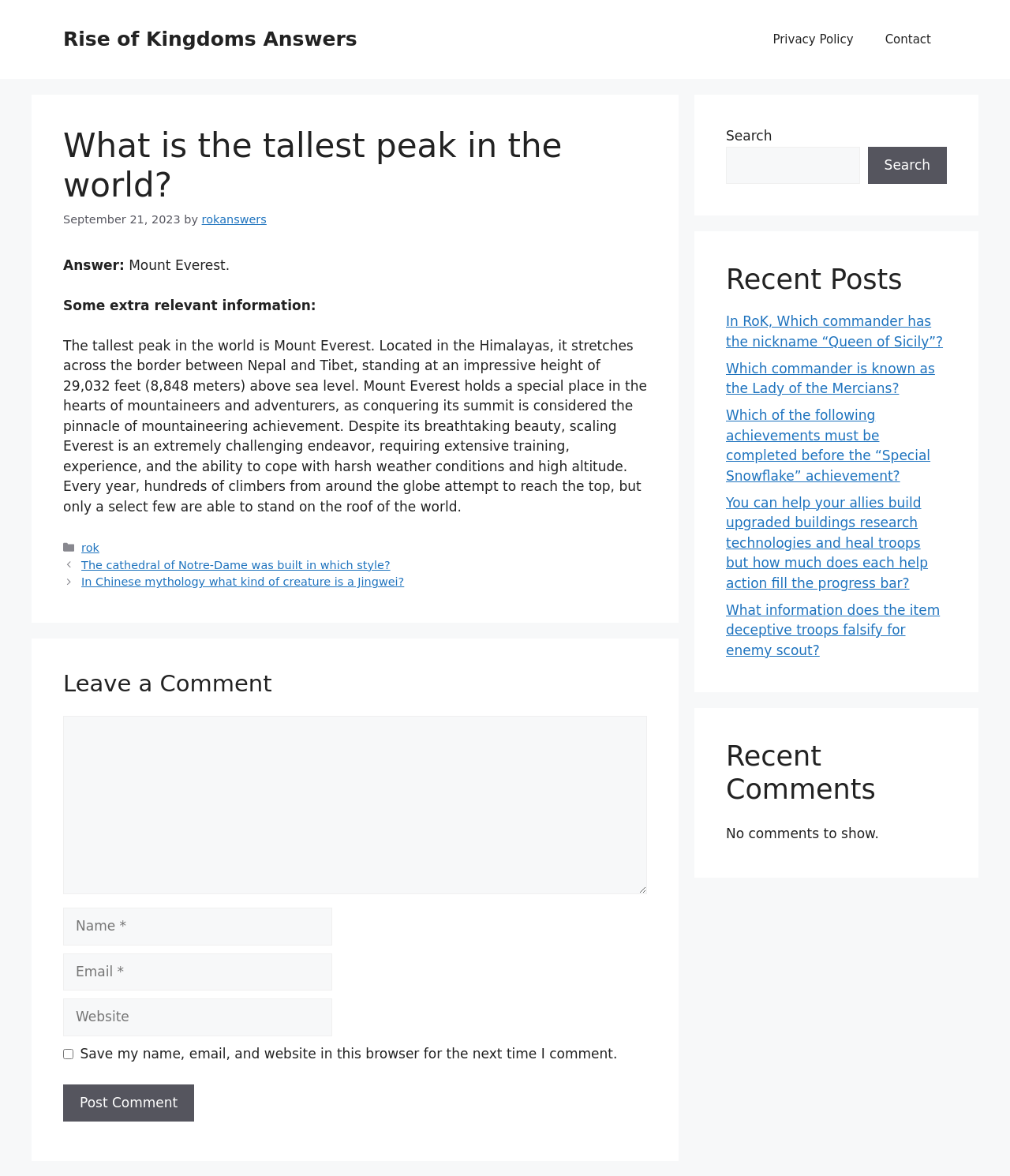Who wrote the answer to the question about the tallest peak in the world?
Using the image, provide a detailed and thorough answer to the question.

The author of the answer can be found in the article section of the webpage, where it is stated 'by rokanswers' below the heading of the article.